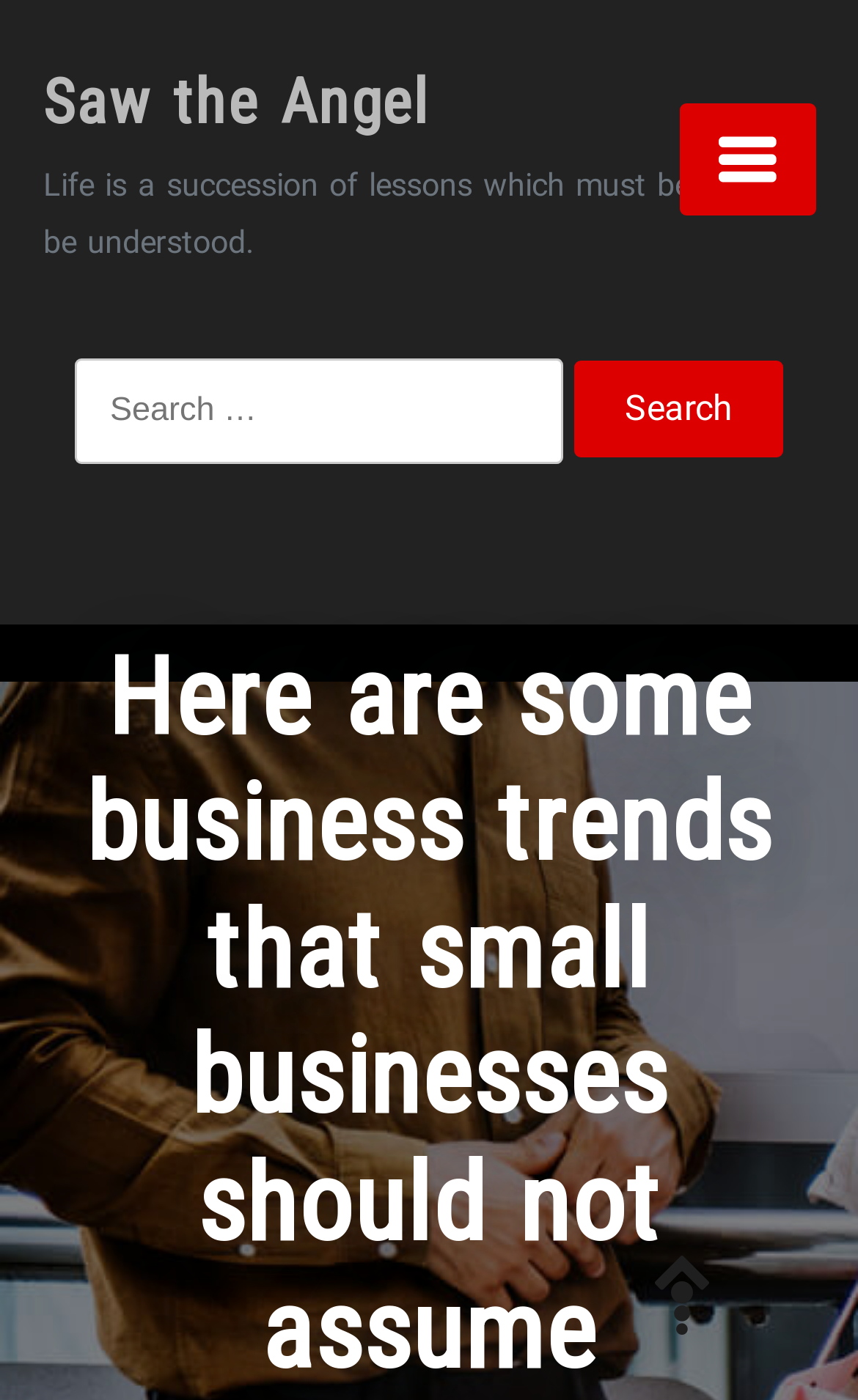Identify the headline of the webpage and generate its text content.

Here are some business trends that small businesses should not assume